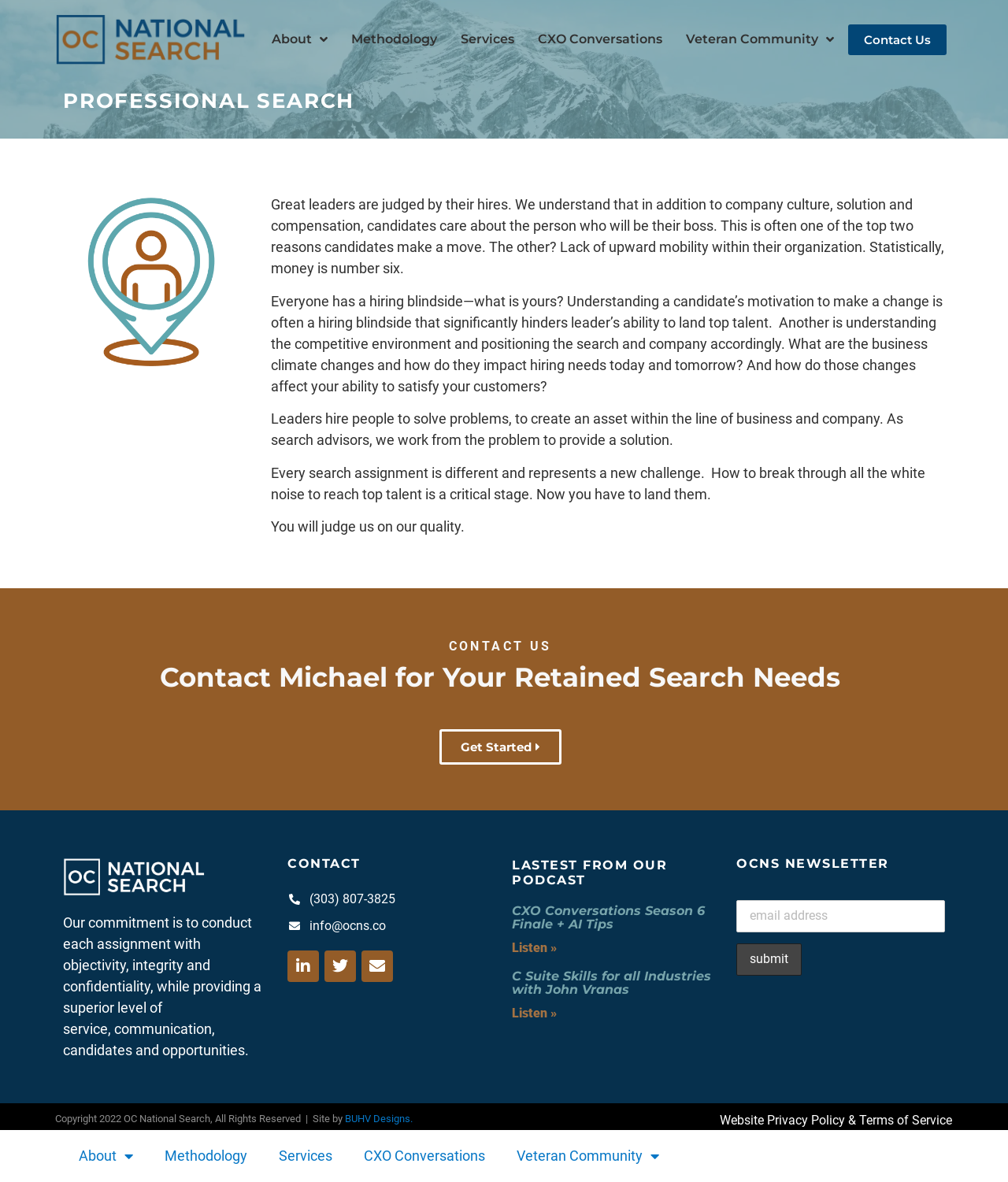Given the element description, predict the bounding box coordinates in the format (top-left x, top-left y, bottom-right x, bottom-right y). Make sure all values are between 0 and 1. Here is the element description: name="EMAIL" placeholder="email address"

[0.73, 0.762, 0.938, 0.789]